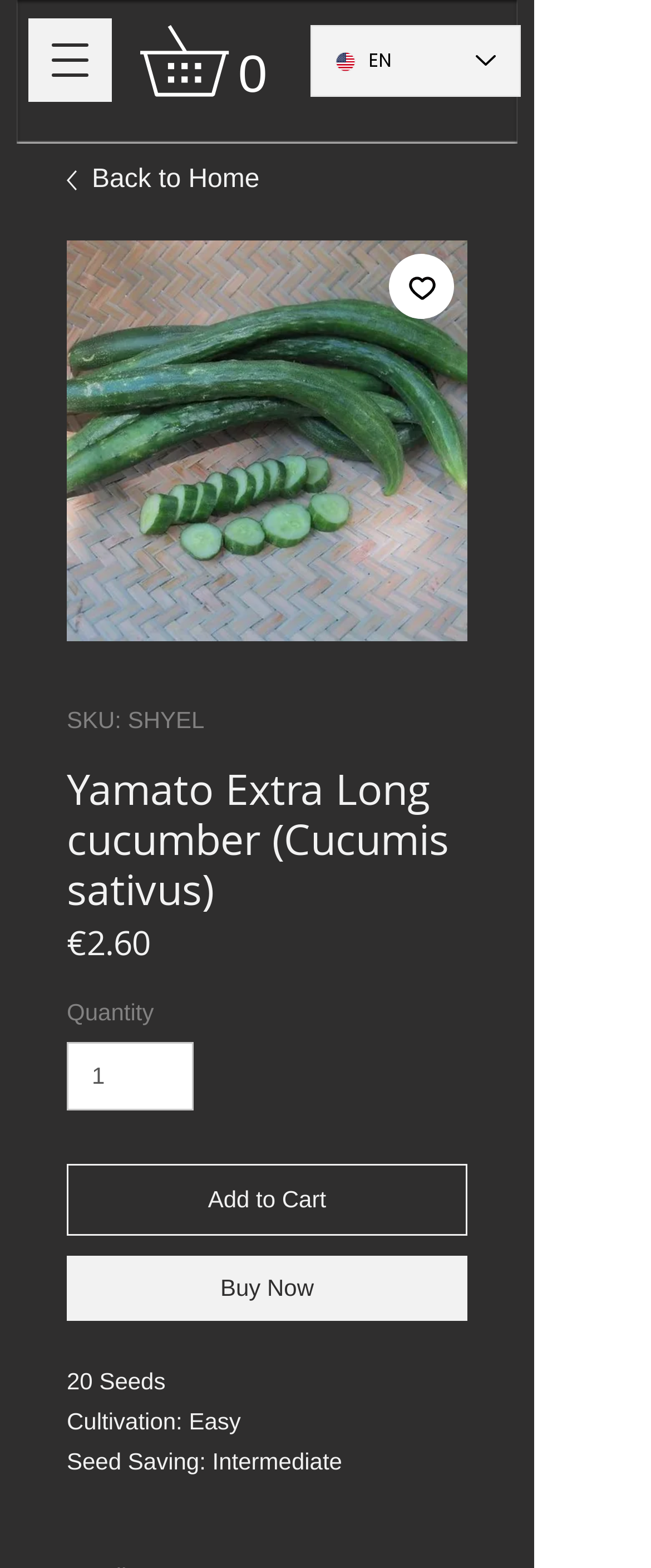What is the price of the Yamato Extra Long cucumber seeds?
Please provide a single word or phrase as the answer based on the screenshot.

€2.60